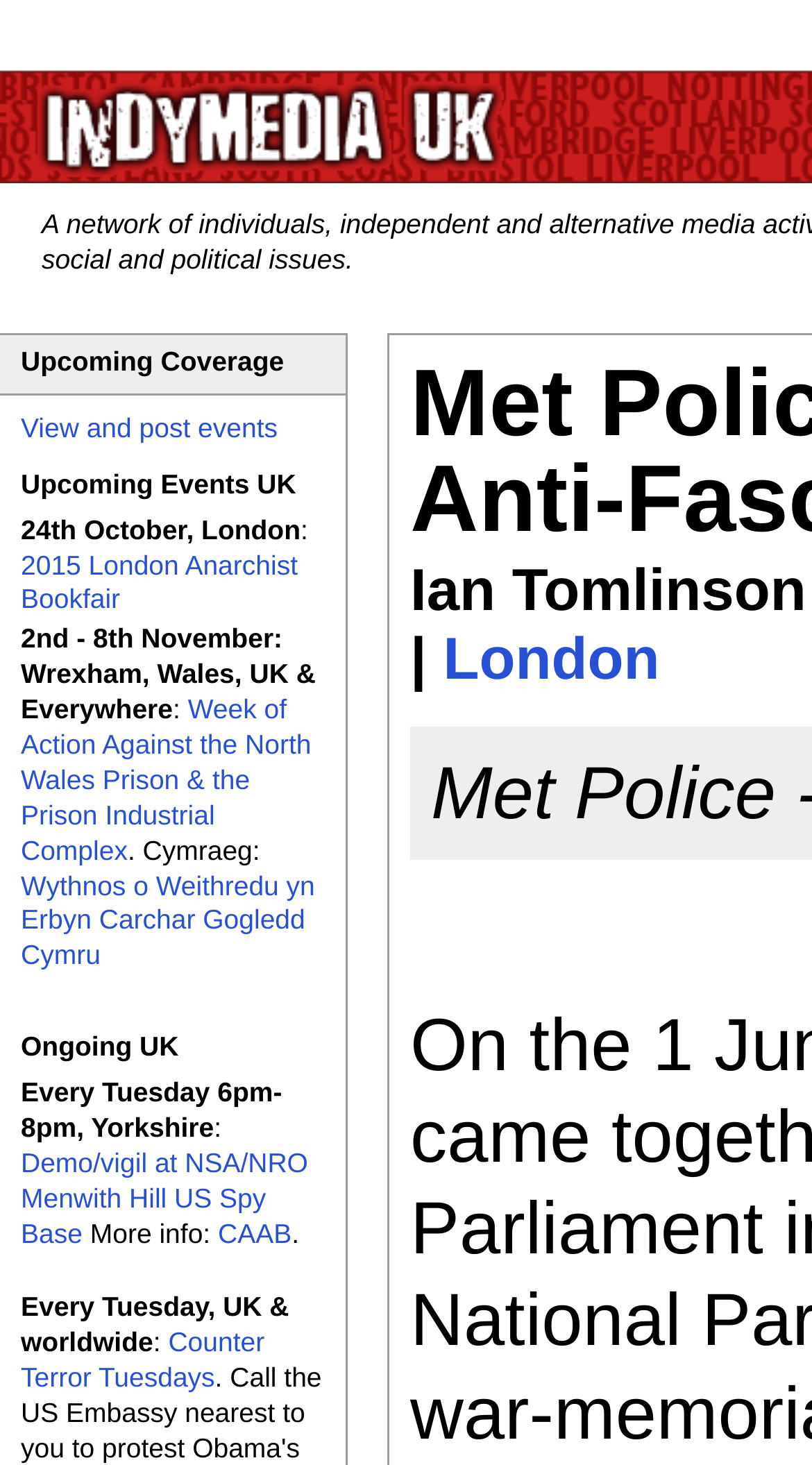Indicate the bounding box coordinates of the element that needs to be clicked to satisfy the following instruction: "Explore Week of Action Against the North Wales Prison & the Prison Industrial Complex". The coordinates should be four float numbers between 0 and 1, i.e., [left, top, right, bottom].

[0.026, 0.473, 0.383, 0.591]